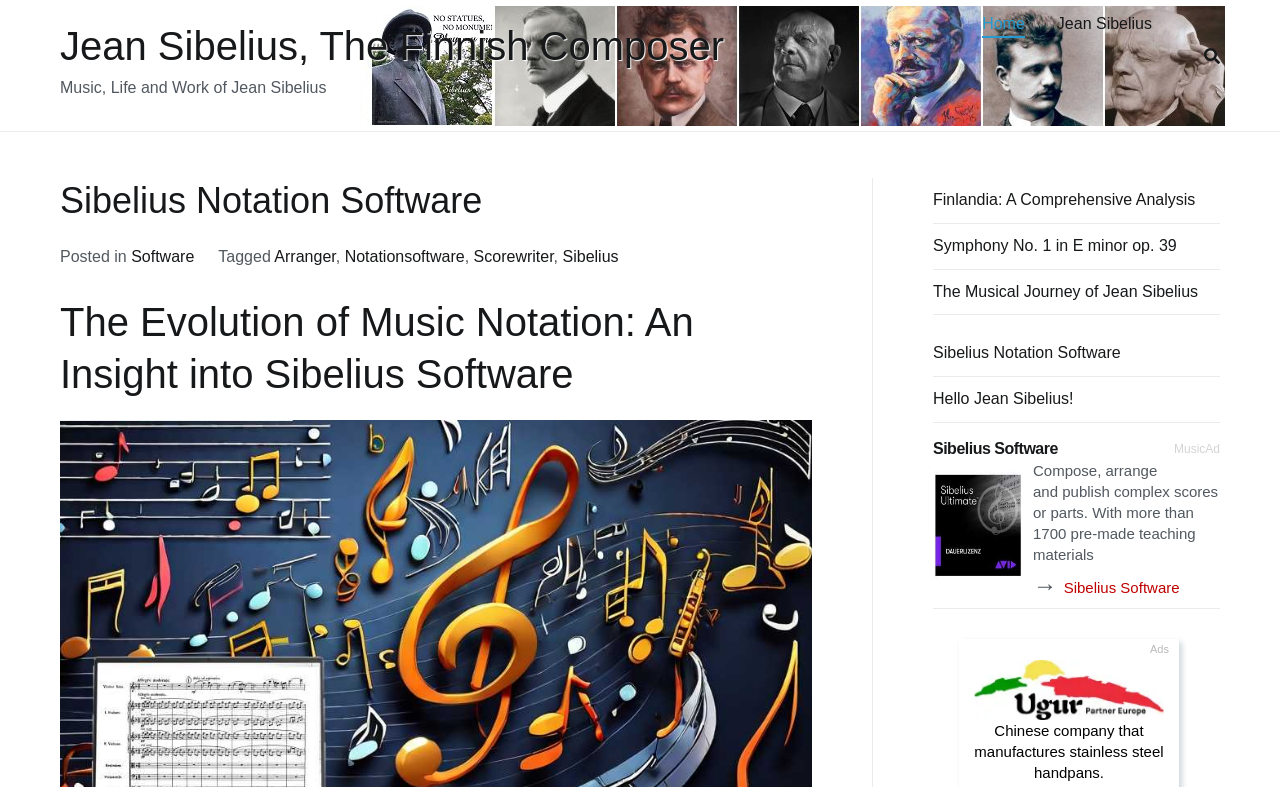Answer this question using a single word or a brief phrase:
What is the software related to music notation?

Sibelius Notation Software